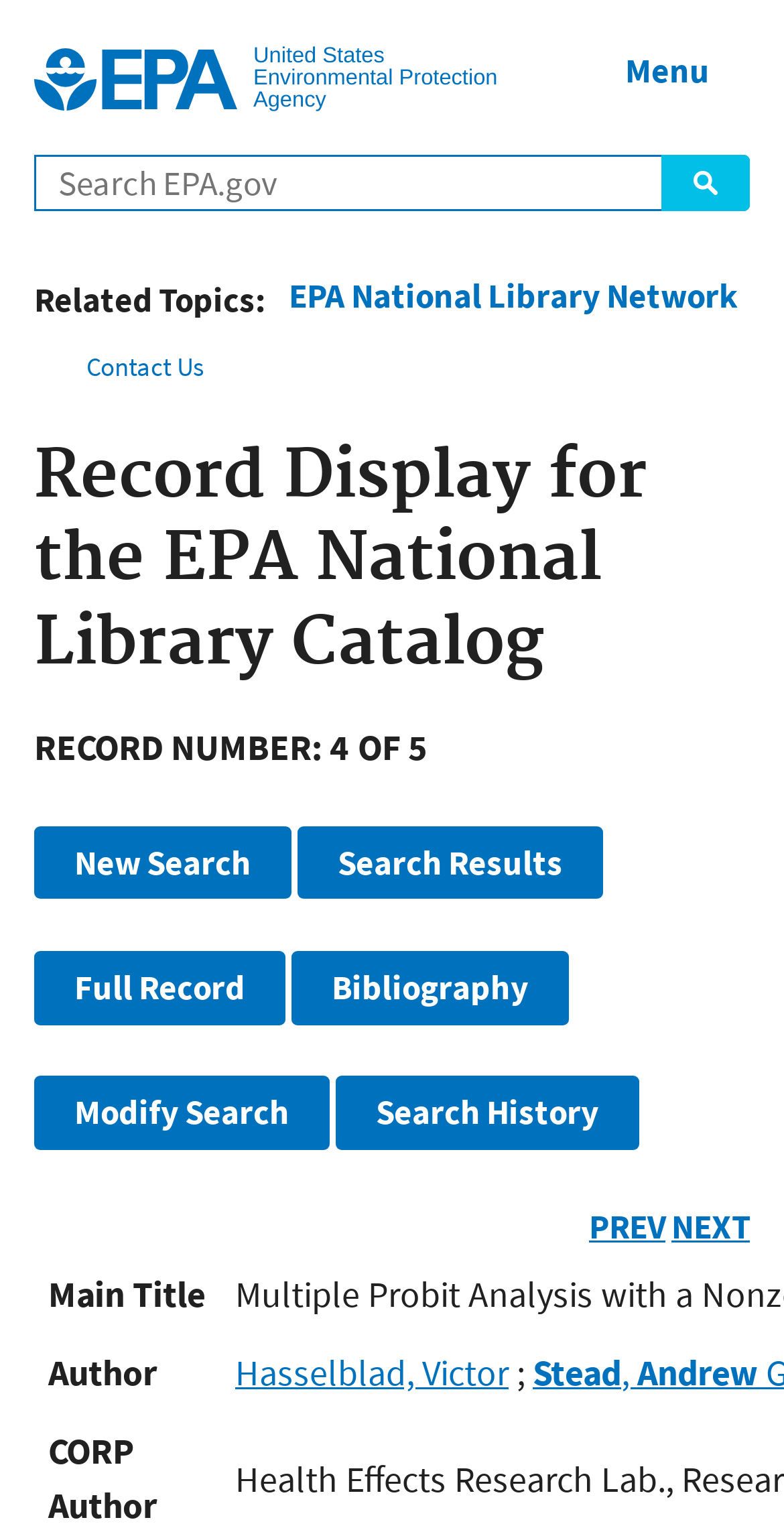Provide a thorough description of the webpage you see.

The webpage is a catalog page for the EPA National Library, with a focus on searching and displaying records. At the top left, there is a link to "Jump to main content" and a heading that reads "US EPA" with a link to the same text. Next to it, there is a static text that says "United States Environmental Protection Agency". 

Below these elements, there is a search bar with a textbox and a "Search" button to the right. To the top right, there is a "Menu" static text with a "Related Topics" section below it, which contains a link to "EPA National Library Network" and a list item with a link to "Contact Us". 

The main content of the page is a record display section, which has a heading that reads "Record Display for the EPA National Library Catalog". Below this heading, there is a generic element that displays the record number, "4 OF 5". 

There are several buttons below, including "New Search", "Search Results", "Full Record", "Bibliography", "Modify Search", and "Search History". These buttons are arranged in two rows, with the first row containing the first three buttons and the second row containing the last three buttons. 

At the bottom of the page, there are navigation links, including "PREV" and "NEXT" links, which are likely used to navigate through search results. Above these links, there are two row headers, "Main Title" and "Author", which are likely used to display information about the search results. The "Author" row header has a link to "Hasselblad, Victor", which may be the author of a specific record.